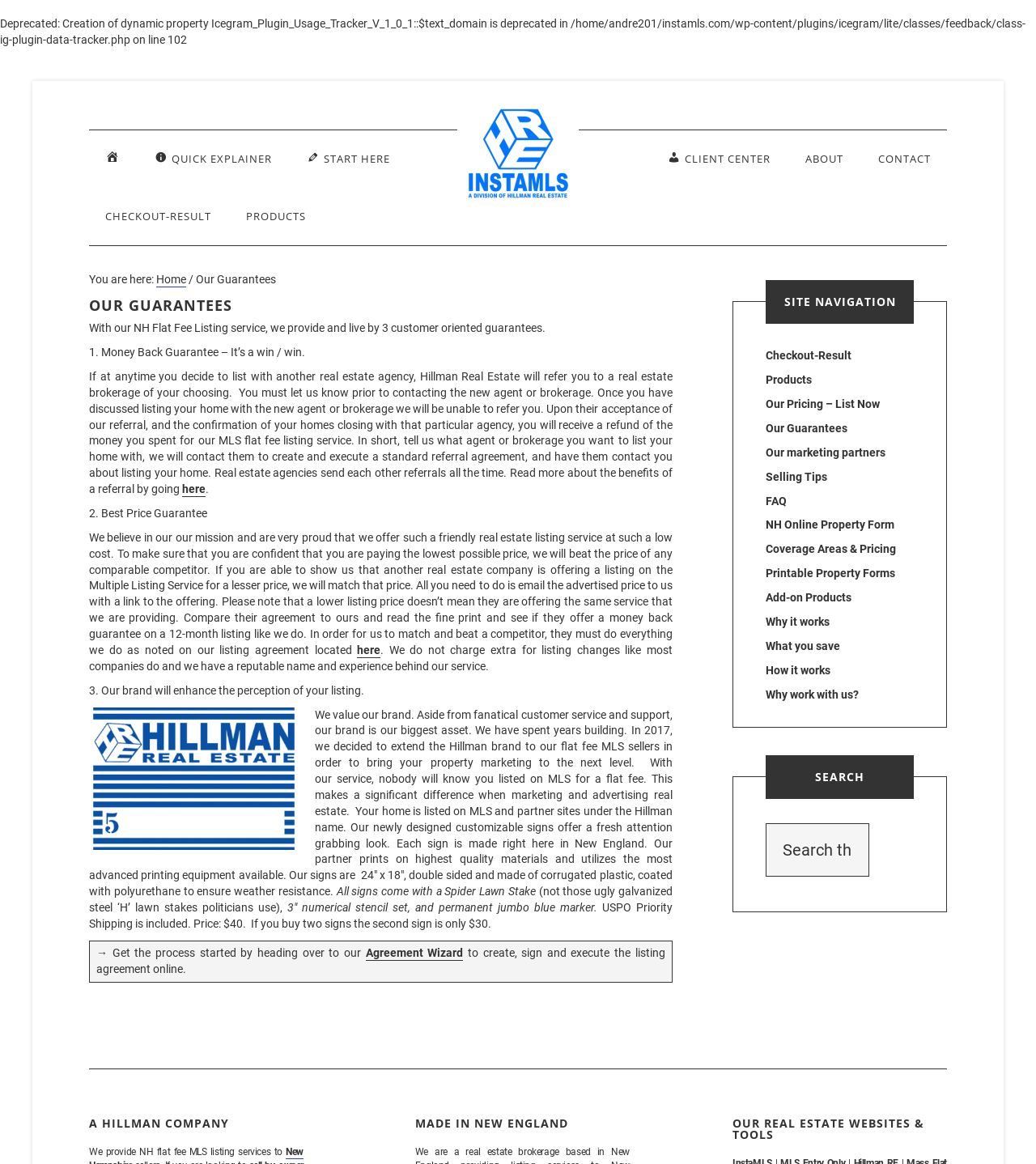Extract the bounding box coordinates for the UI element described by the text: "Our marketing partners". The coordinates should be in the form of [left, top, right, bottom] with values between 0 and 1.

[0.739, 0.383, 0.855, 0.395]